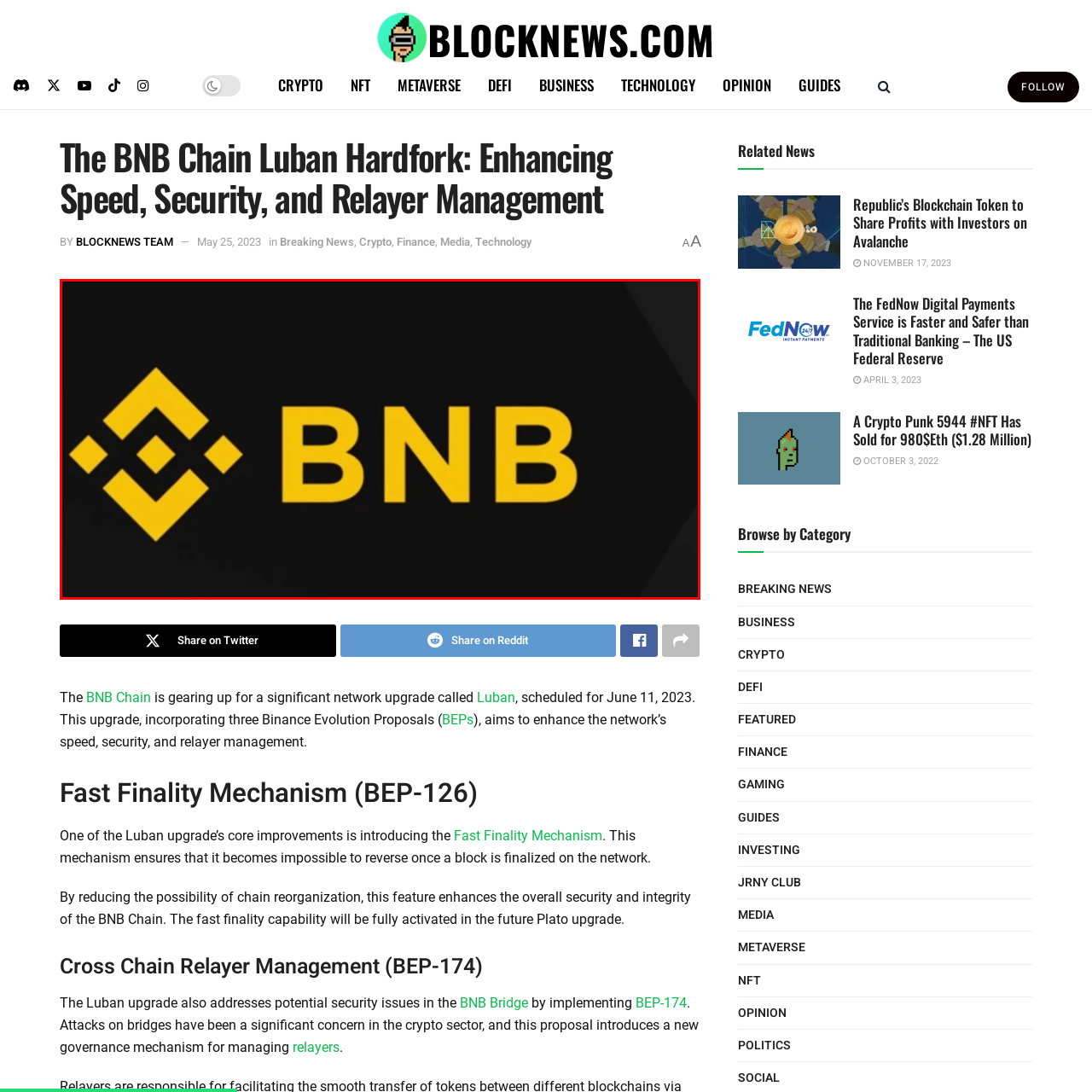What symbol is synonymous with Binance?
Please analyze the image within the red bounding box and offer a comprehensive answer to the question.

According to the caption, the stylized diamond symbol is synonymous with Binance, which highlights the brand's identity in the world of cryptocurrency.